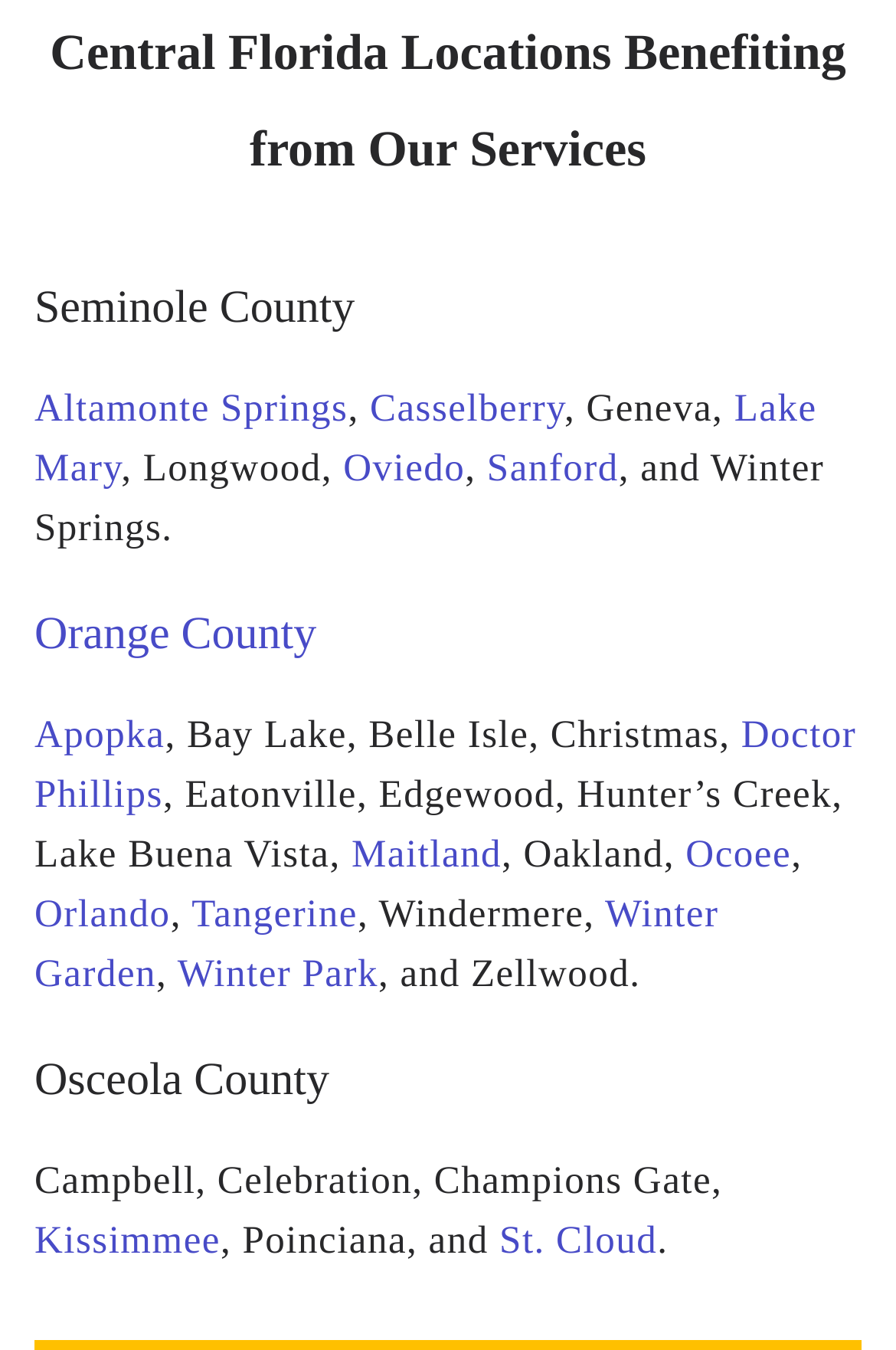Identify the bounding box coordinates of the element that should be clicked to fulfill this task: "Check services in Winter Park". The coordinates should be provided as four float numbers between 0 and 1, i.e., [left, top, right, bottom].

[0.198, 0.705, 0.422, 0.738]